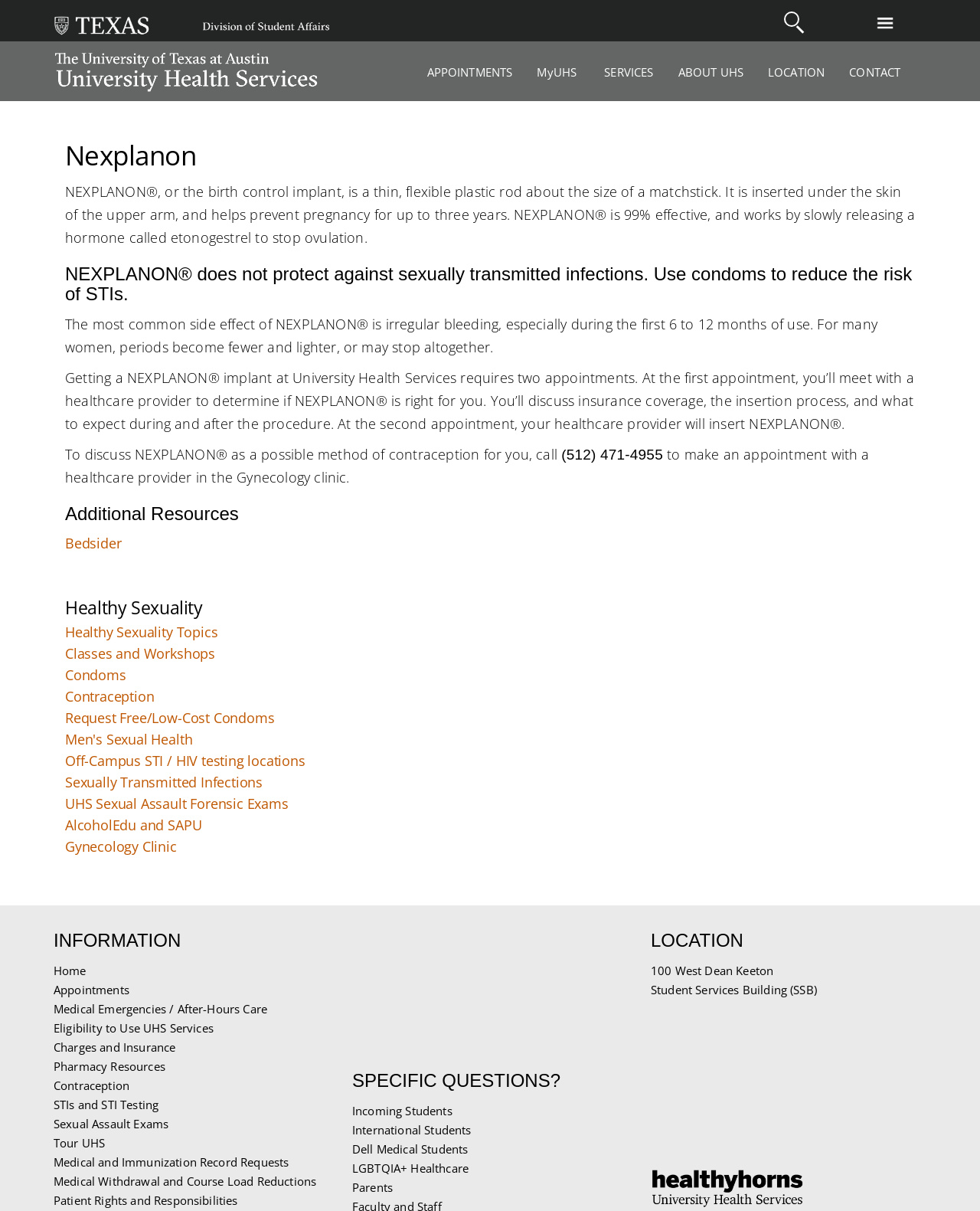Answer the question using only one word or a concise phrase: What is the phone number to make an appointment with a healthcare provider?

(512) 471-4955